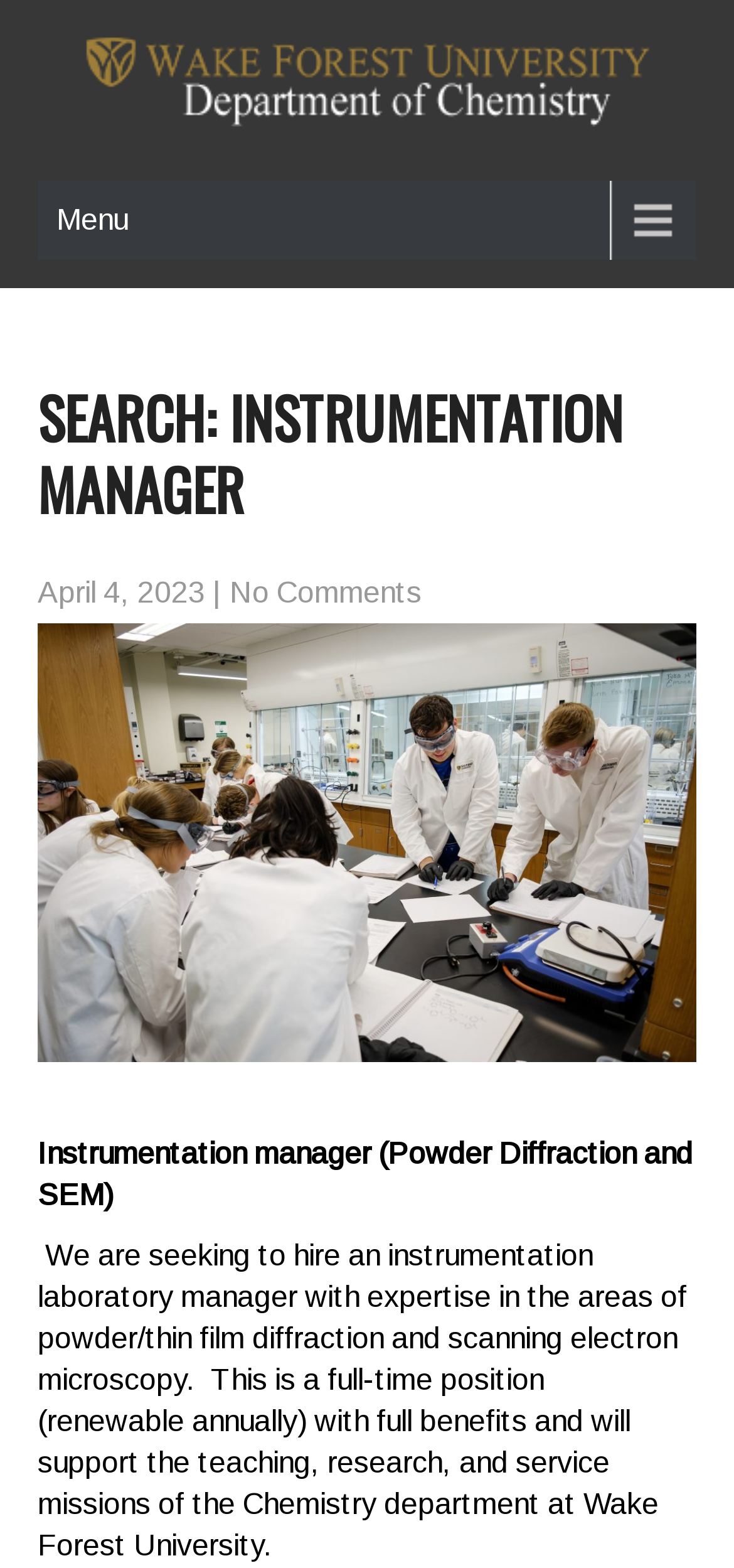Respond to the following query with just one word or a short phrase: 
What is the format of the image on the webpage?

Plexiglas in a test tube